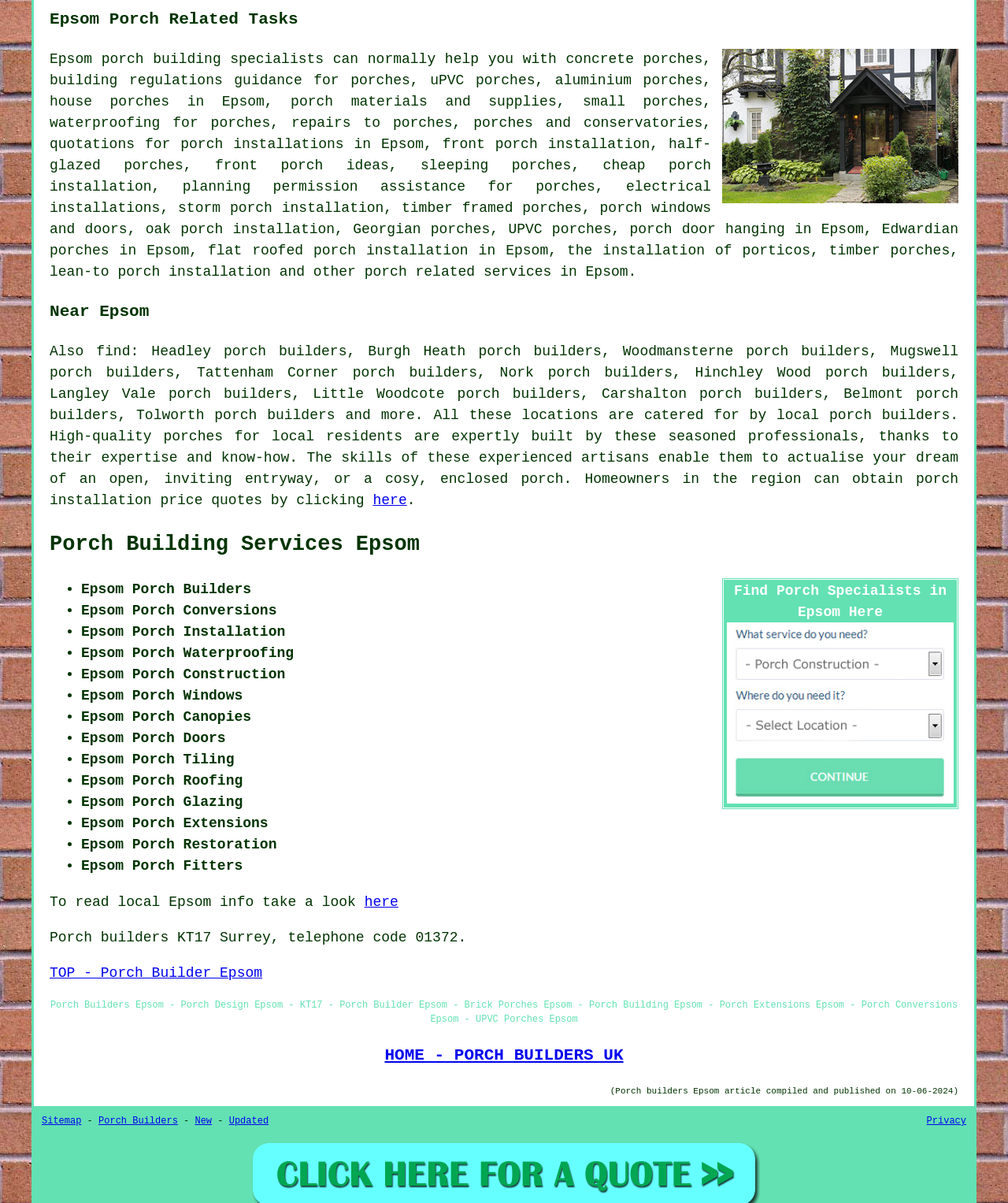Show me the bounding box coordinates of the clickable region to achieve the task as per the instruction: "go to HOME - PORCH BUILDERS UK".

[0.382, 0.869, 0.618, 0.885]